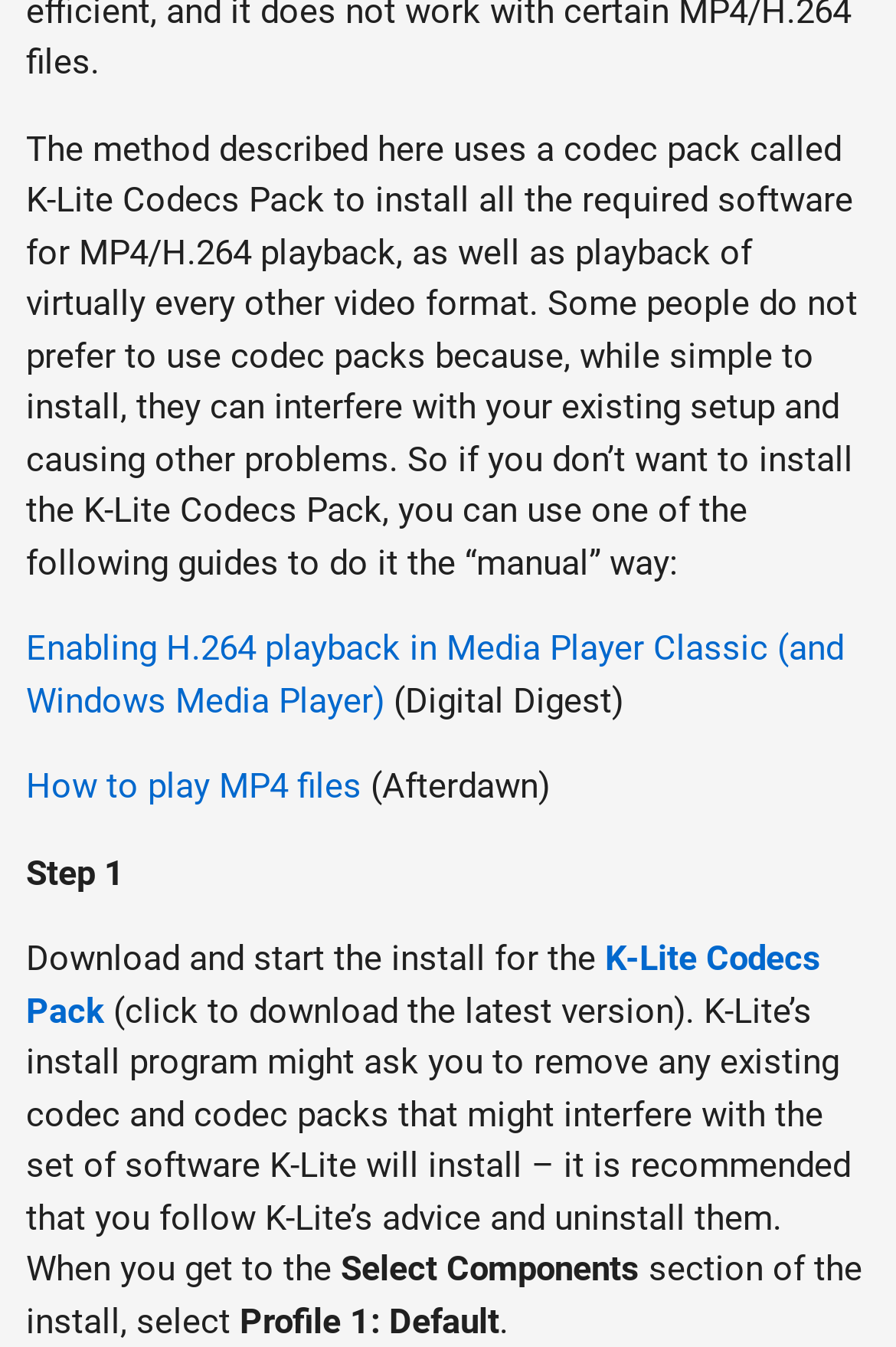Locate the bounding box coordinates of the UI element described by: "How to play MP4 files". Provide the coordinates as four float numbers between 0 and 1, formatted as [left, top, right, bottom].

[0.029, 0.569, 0.403, 0.599]